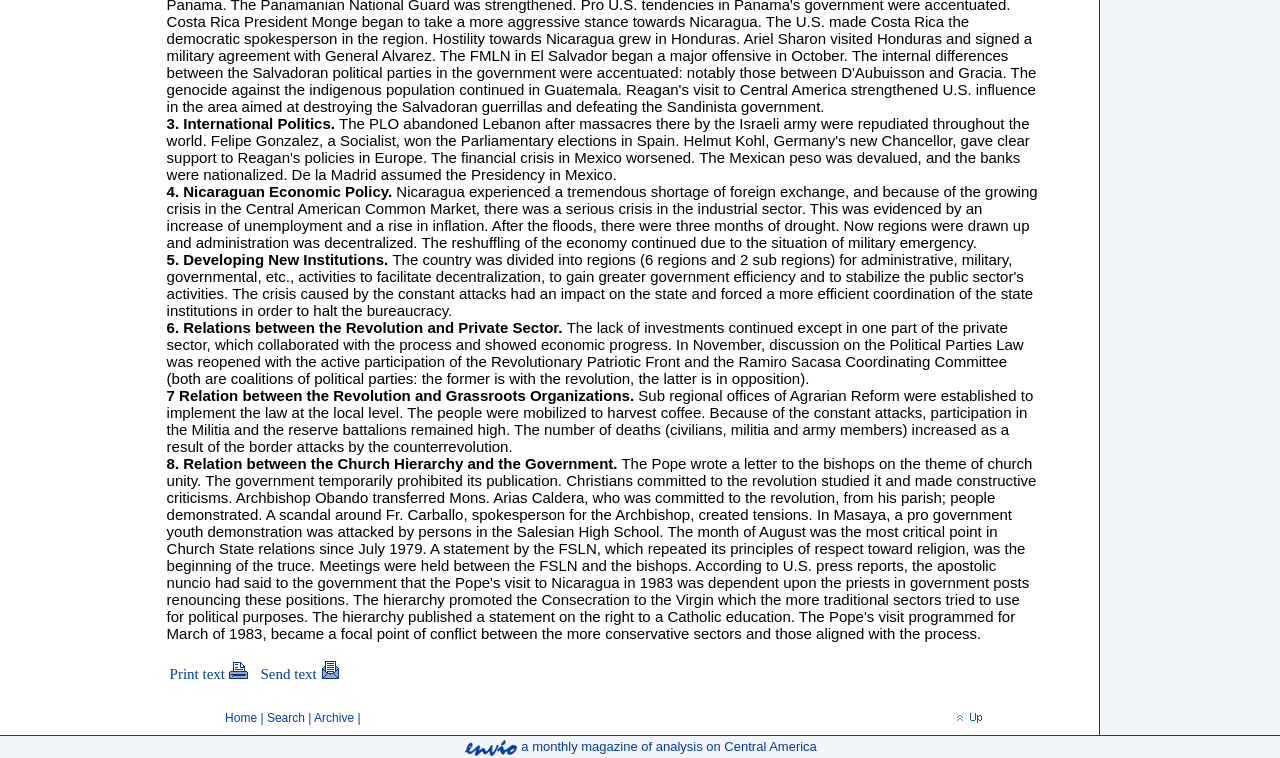Identify the bounding box coordinates of the region that should be clicked to execute the following instruction: "search".

None